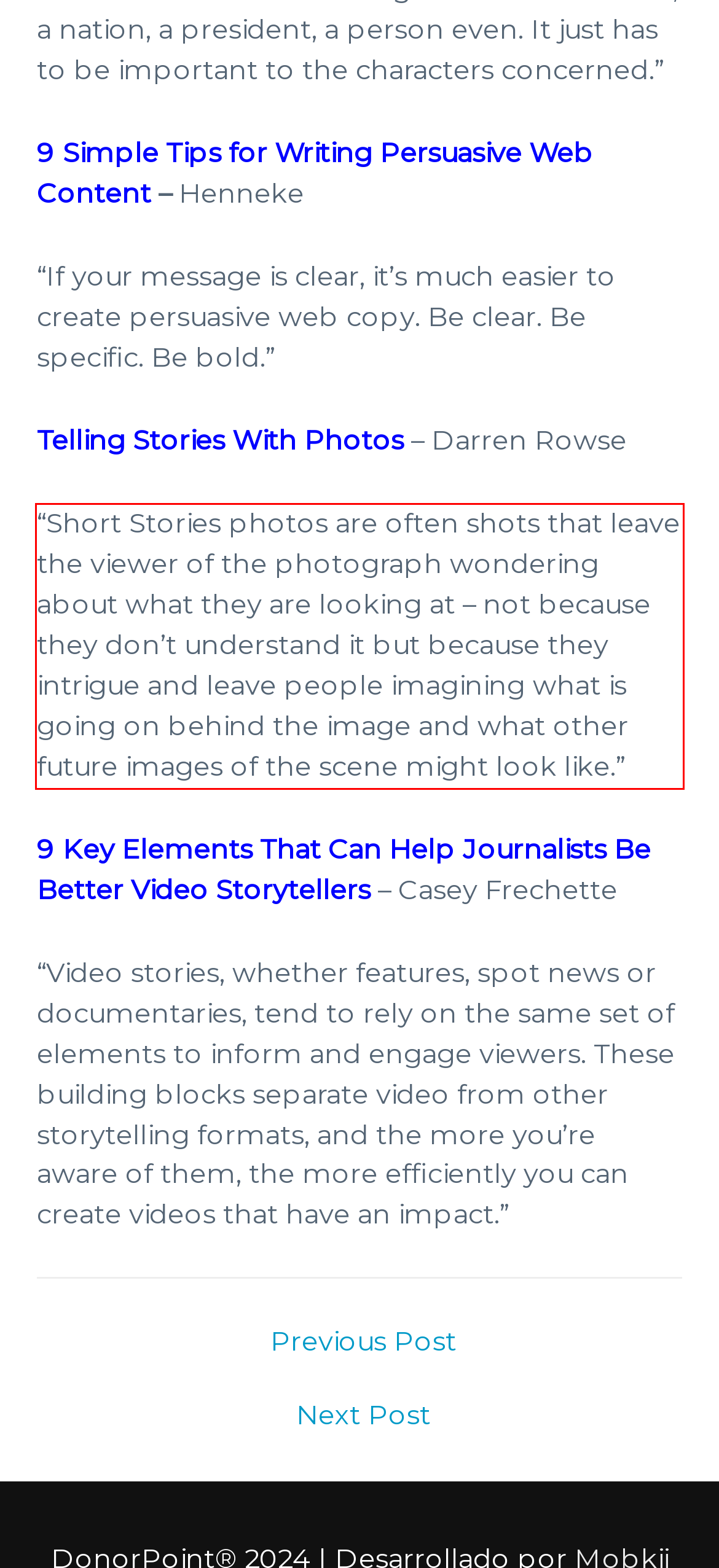From the given screenshot of a webpage, identify the red bounding box and extract the text content within it.

“Short Stories photos are often shots that leave the viewer of the photograph wondering about what they are looking at – not because they don’t understand it but because they intrigue and leave people imagining what is going on behind the image and what other future images of the scene might look like.”